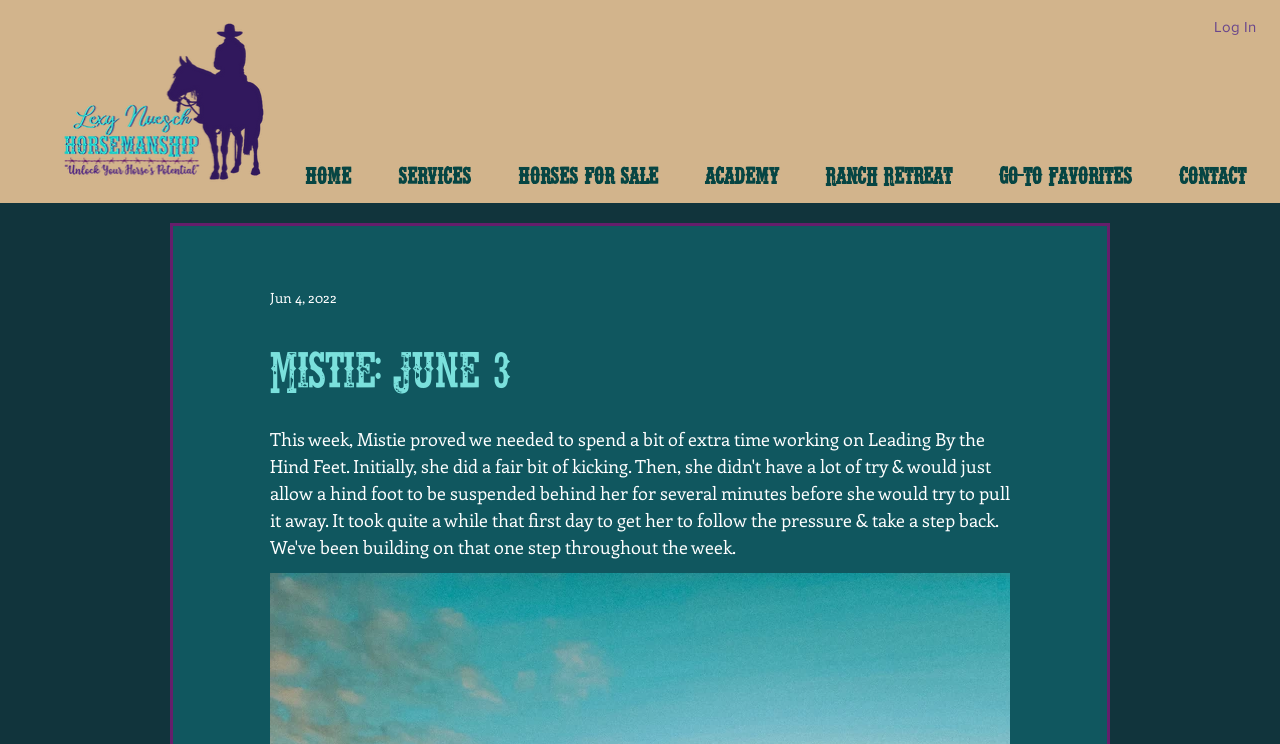Could you find the bounding box coordinates of the clickable area to complete this instruction: "log in"?

[0.938, 0.014, 0.992, 0.058]